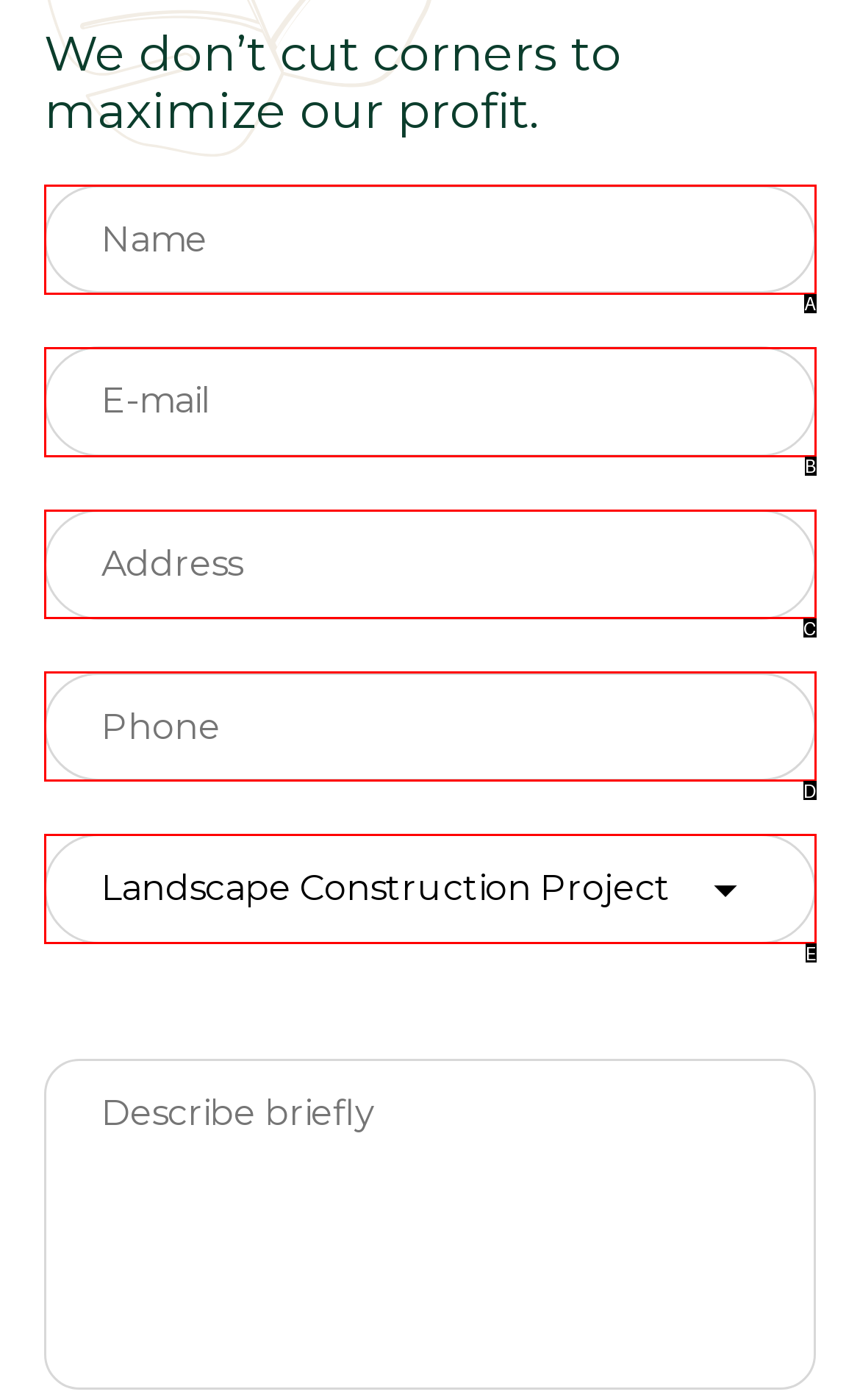From the provided options, which letter corresponds to the element described as: aria-describedby="nf-error-26" name="address" placeholder="Address"
Answer with the letter only.

C